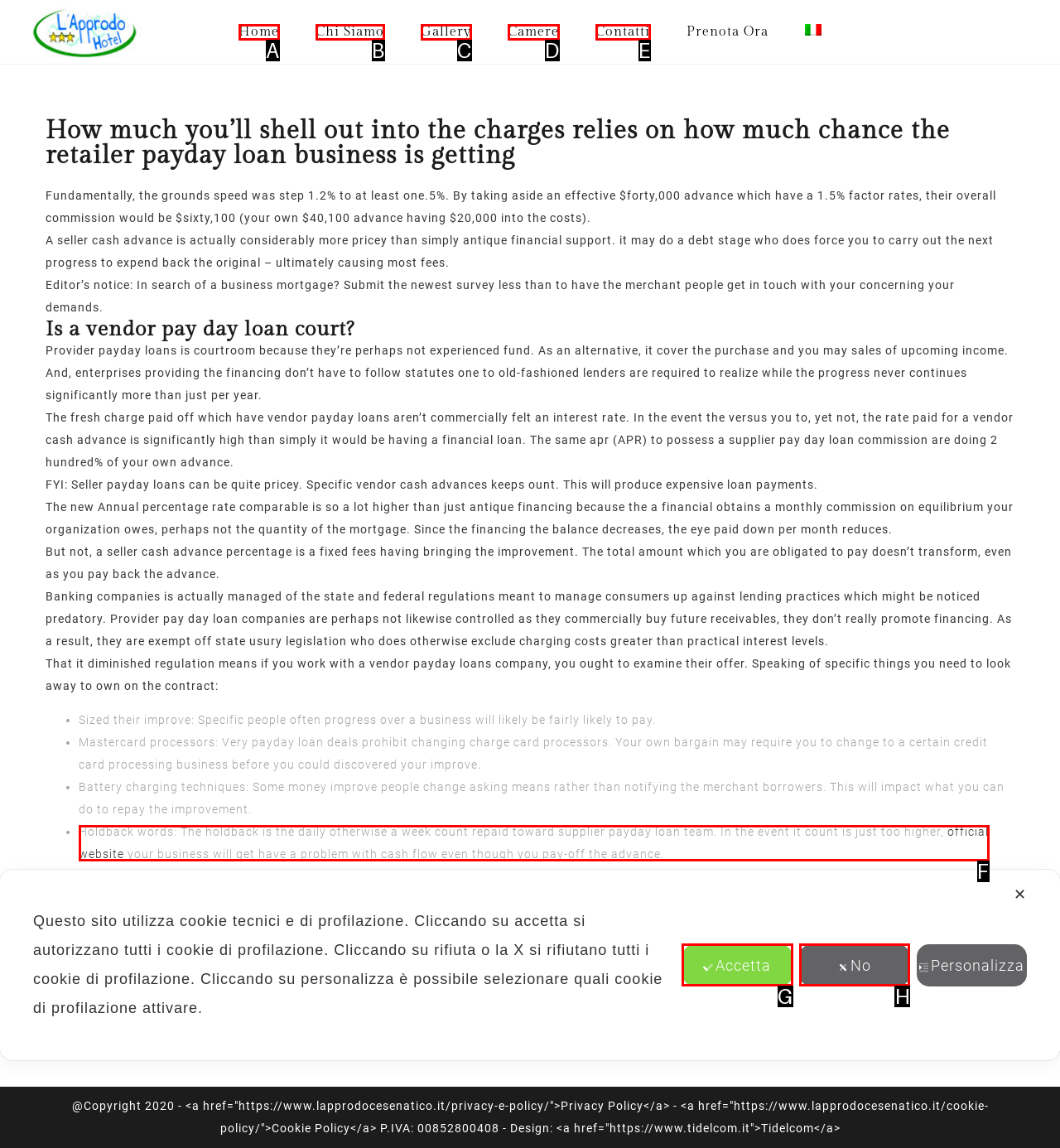Select the appropriate option that fits: Contatti
Reply with the letter of the correct choice.

E